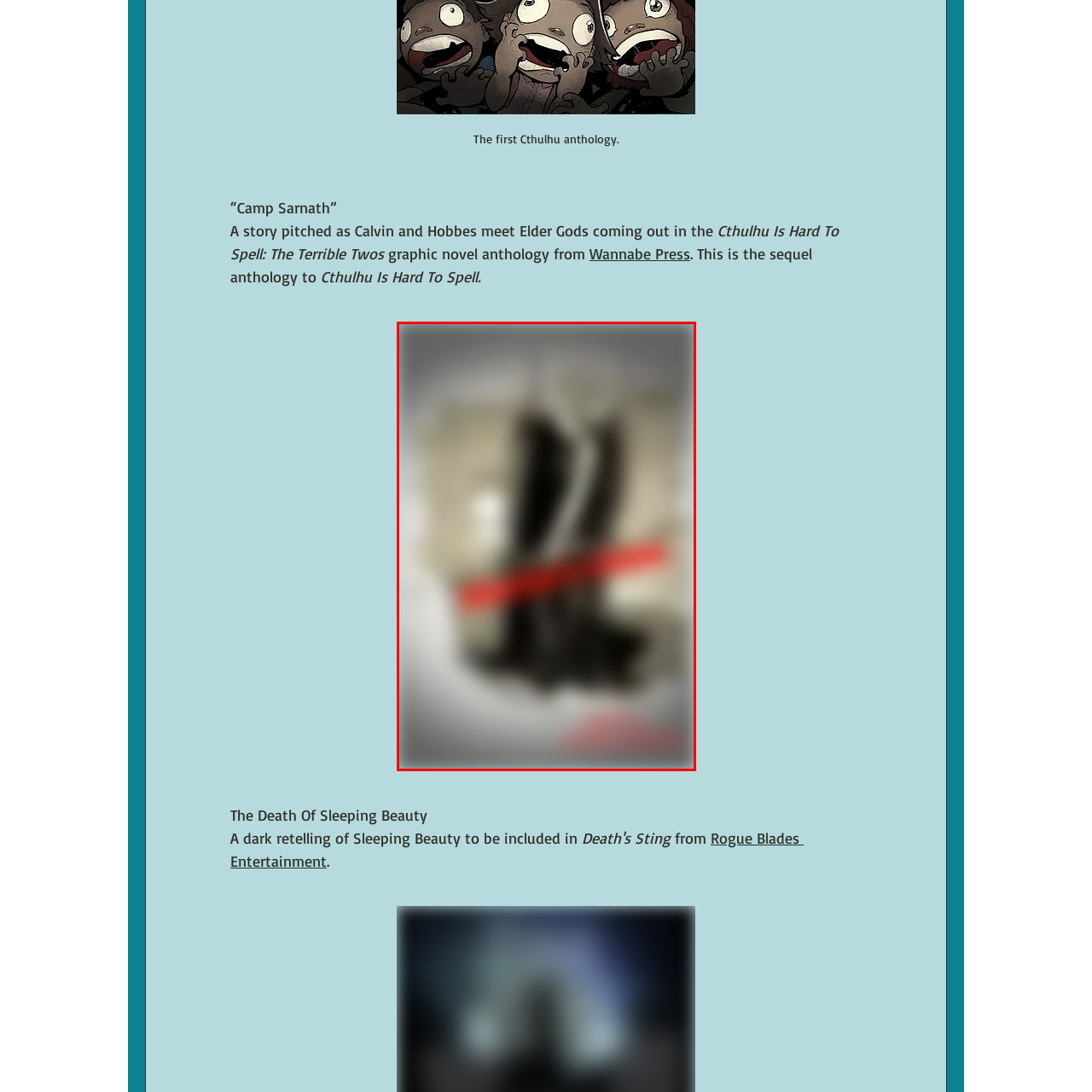Focus on the image within the purple boundary, What is the title of the short story featured in the image? 
Answer briefly using one word or phrase.

The Death of Sleeping Beauty